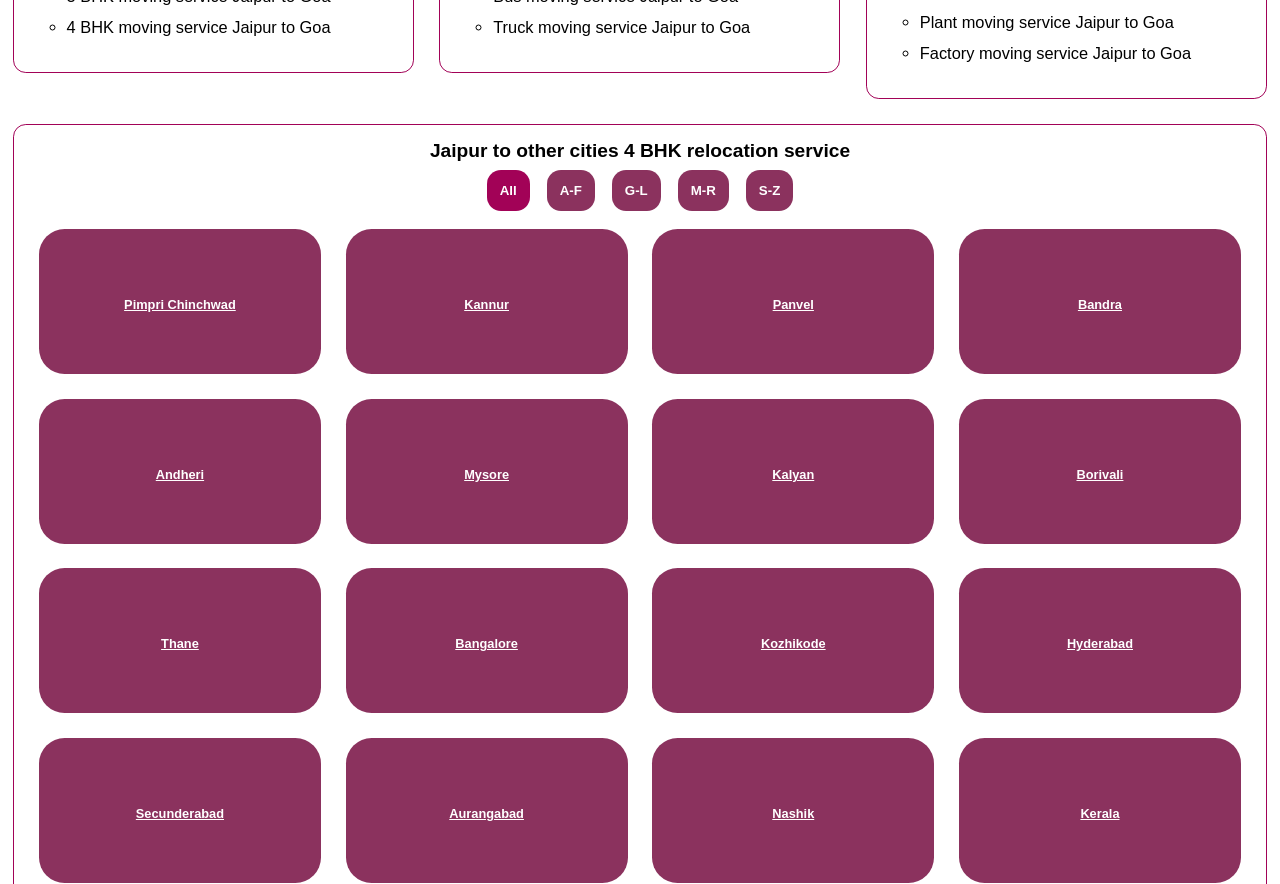Provide the bounding box for the UI element matching this description: "Pimpri Chinchwad".

[0.097, 0.336, 0.184, 0.353]